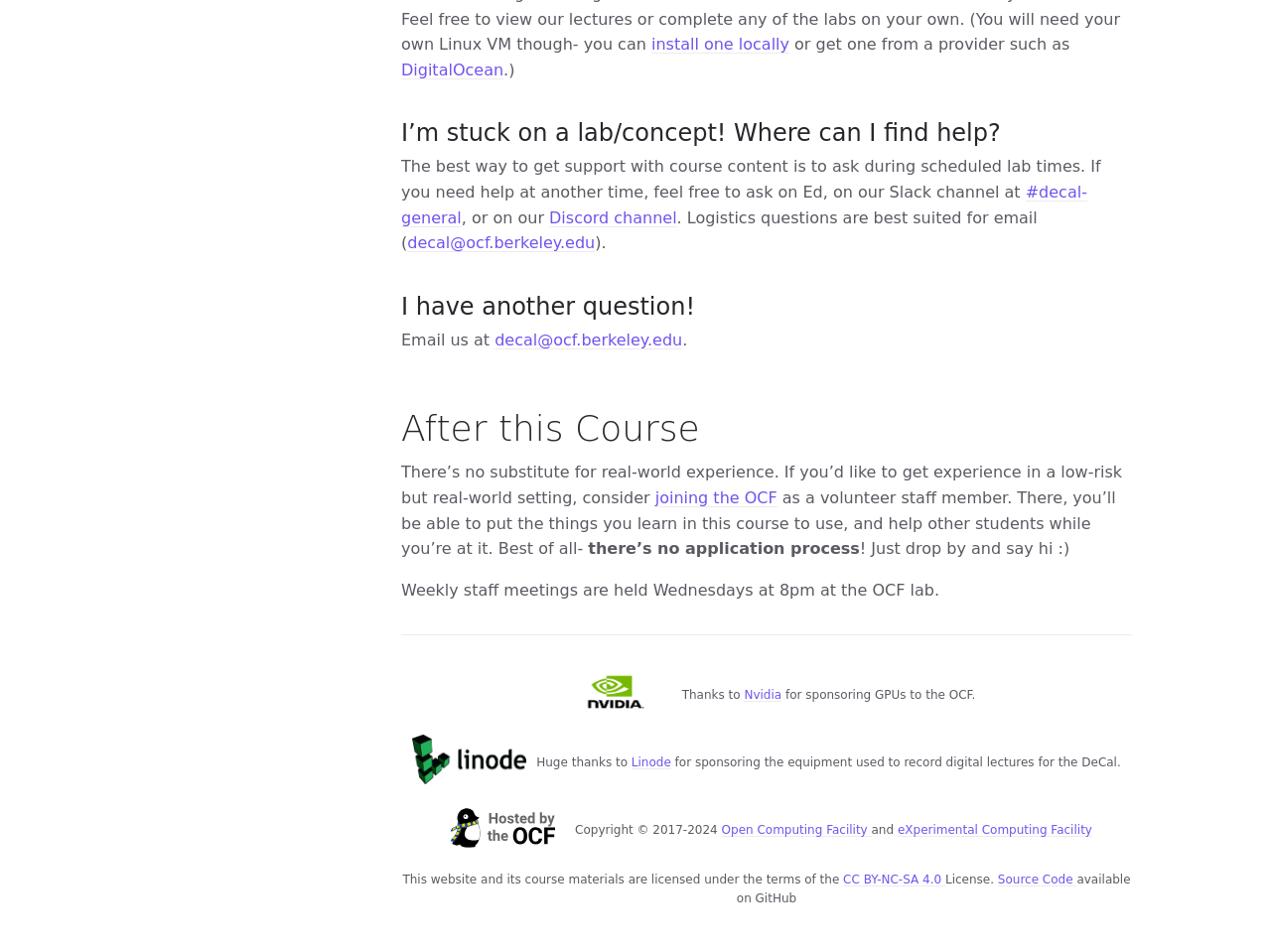What is the license under which the course materials are licensed?
Based on the image, answer the question in a detailed manner.

The webpage has a footer section that mentions the license terms, stating that the course materials are licensed under the terms of the CC BY-NC-SA 4.0 License.